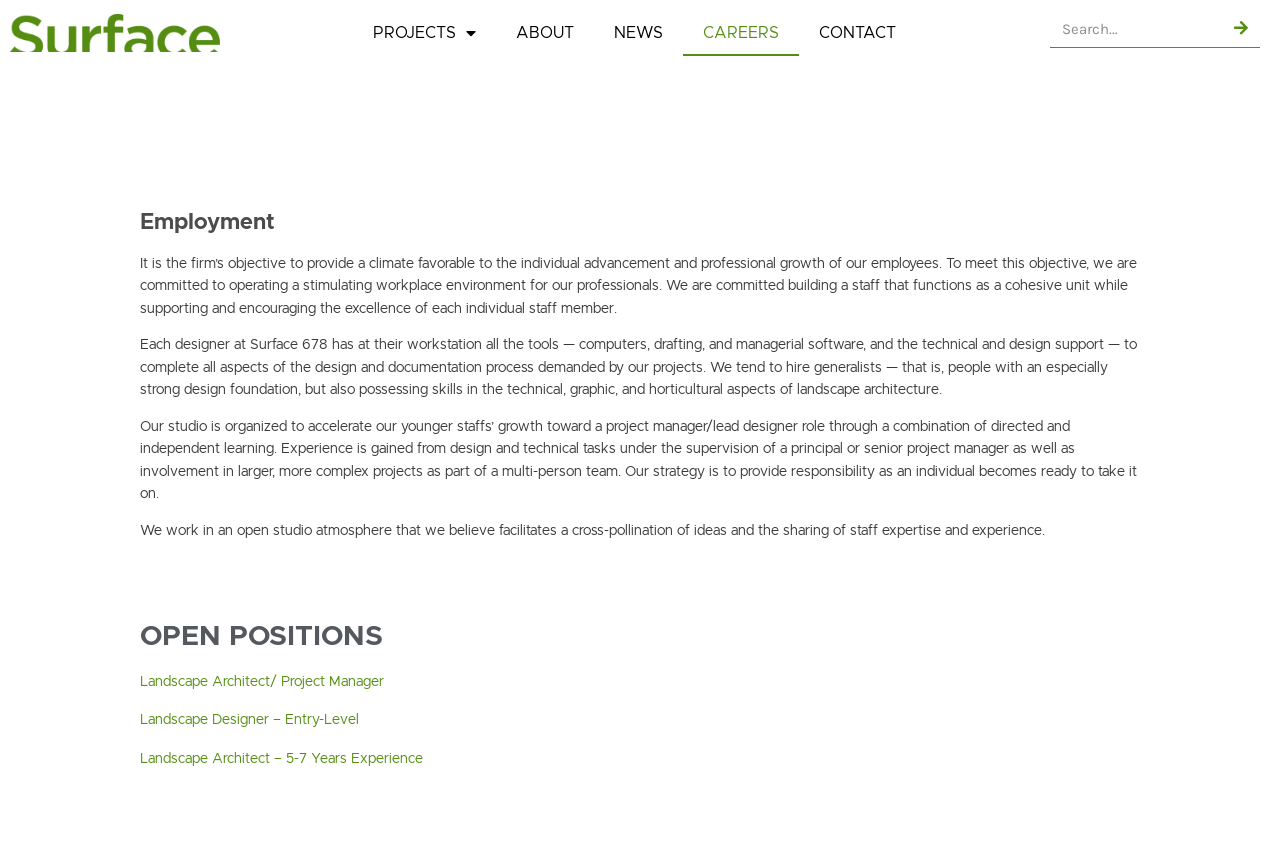Consider the image and give a detailed and elaborate answer to the question: 
What is the company's strategy for staff growth?

The company's strategy is to provide responsibility to its staff members as they become ready to take it on, through a combination of directed and independent learning, as stated in the StaticText element with ID 338.